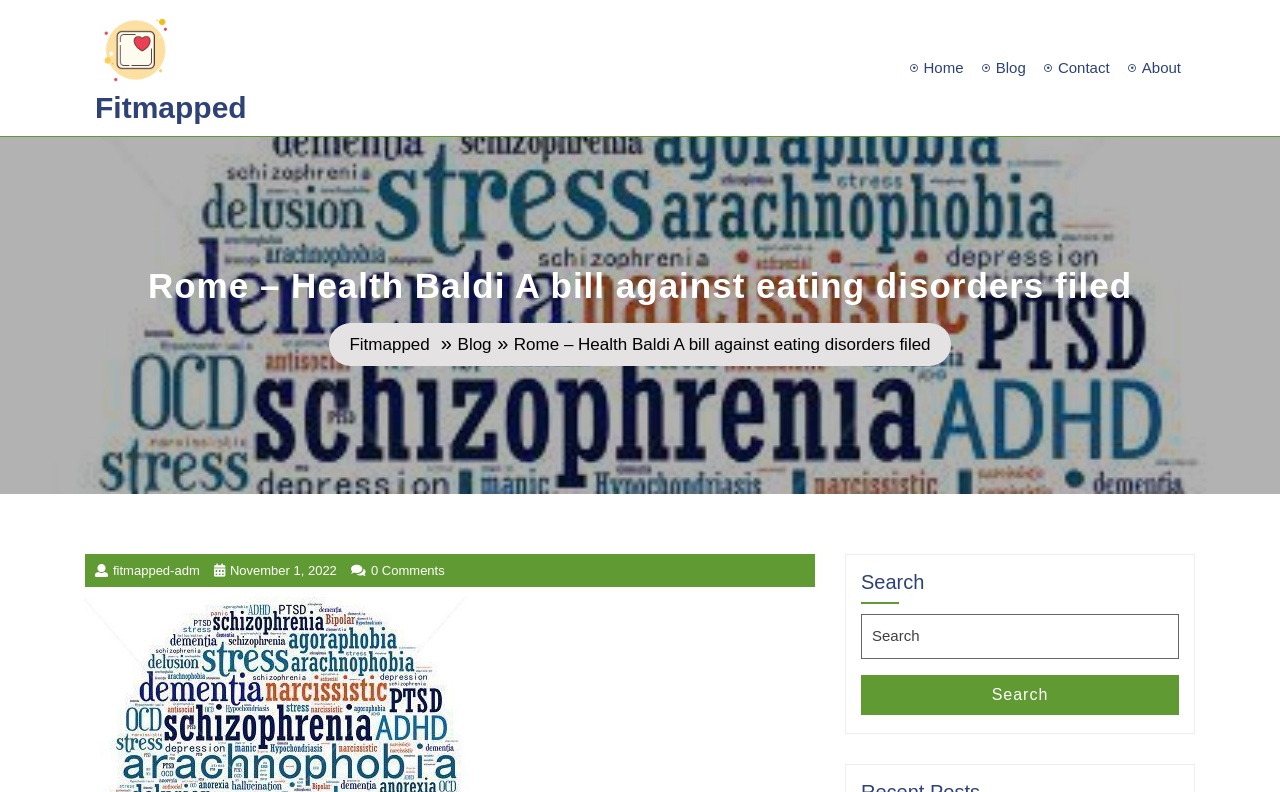Provide a brief response to the question using a single word or phrase: 
What is the purpose of the search box?

To search the website